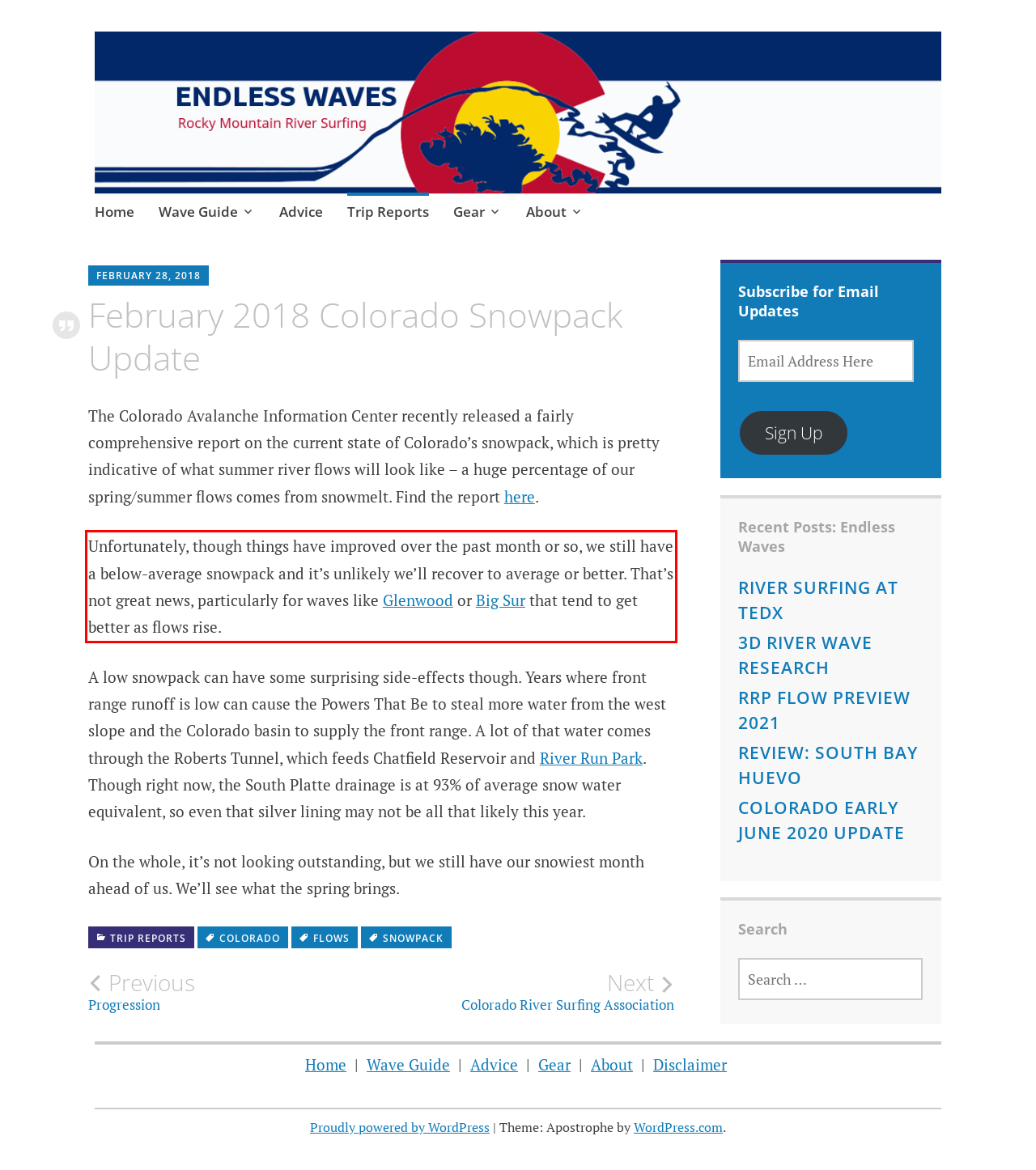Observe the screenshot of the webpage that includes a red rectangle bounding box. Conduct OCR on the content inside this red bounding box and generate the text.

Unfortunately, though things have improved over the past month or so, we still have a below-average snowpack and it’s unlikely we’ll recover to average or better. That’s not great news, particularly for waves like Glenwood or Big Sur that tend to get better as flows rise.